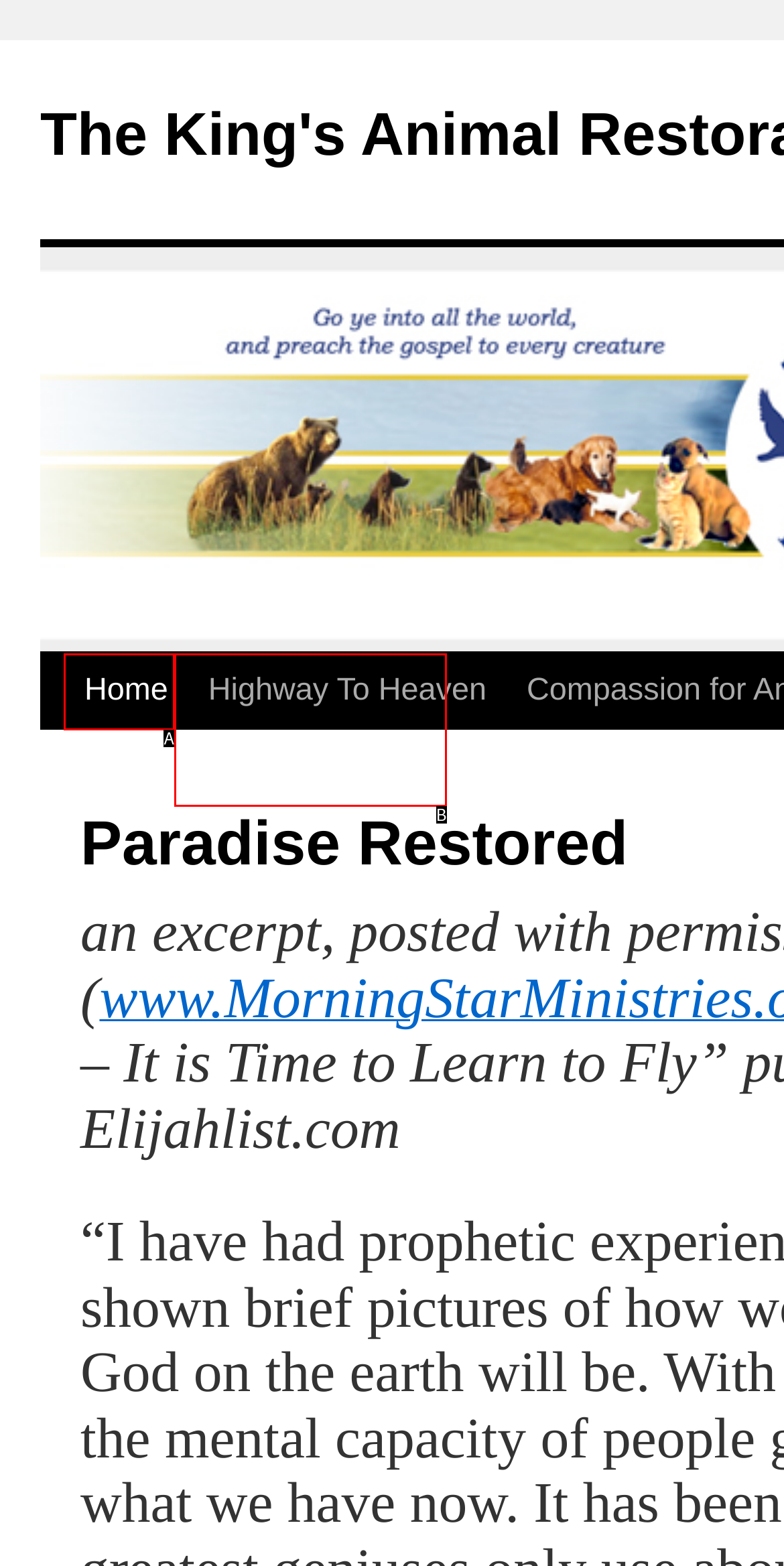Choose the letter that best represents the description: Home. Answer with the letter of the selected choice directly.

A